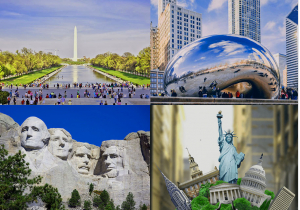Offer a detailed narrative of what is shown in the image.

The image showcases a collage of iconic attractions in the United States, reflecting both historical significance and architectural beauty. The top left section features the Washington Monument, standing tall amidst lush greenery, drawing the attention of visitors gathered below. Opposite it, on the top right, the Cloud Gate—a modern sculpture in Chicago, popularly known as "The Bean"—shines with its reflective surface, capturing the skyline.

In the bottom left, the majestic faces carved into Mount Rushmore depict four of America's revered presidents: George Washington, Thomas Jefferson, Theodore Roosevelt, and Abraham Lincoln, symbolizing national pride and history. Lastly, the bottom right corner shows the Statue of Liberty, an emblem of freedom and democracy, surrounded by miniature representations of famous landmarks, encapsulating the diverse architectural heritage of the nation.

This collage beautifully encapsulates the blend of natural landscapes, cultural landmarks, and modern artistry that defines America's rich and varied tourist attractions.